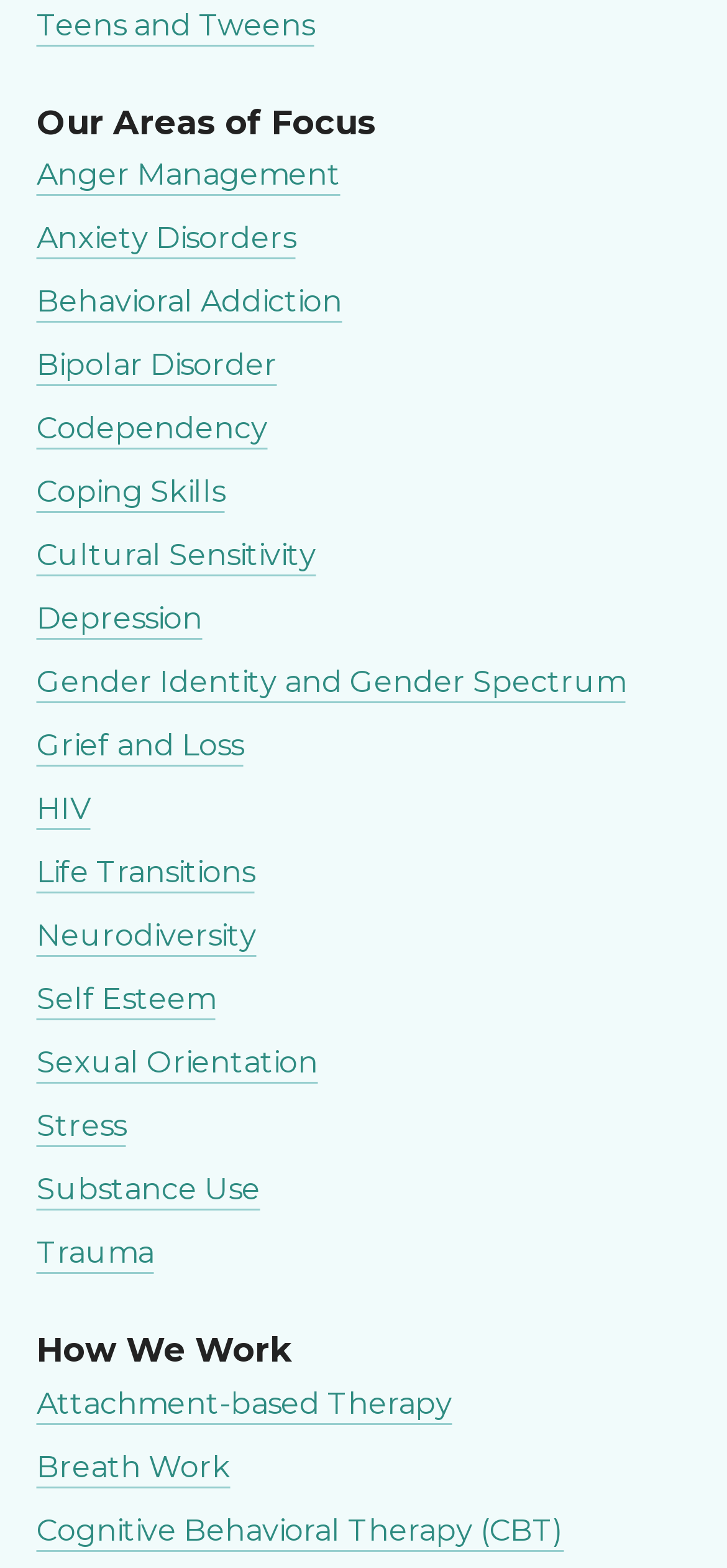Please identify the bounding box coordinates of the element I need to click to follow this instruction: "Read about Trauma".

[0.05, 0.788, 0.212, 0.81]